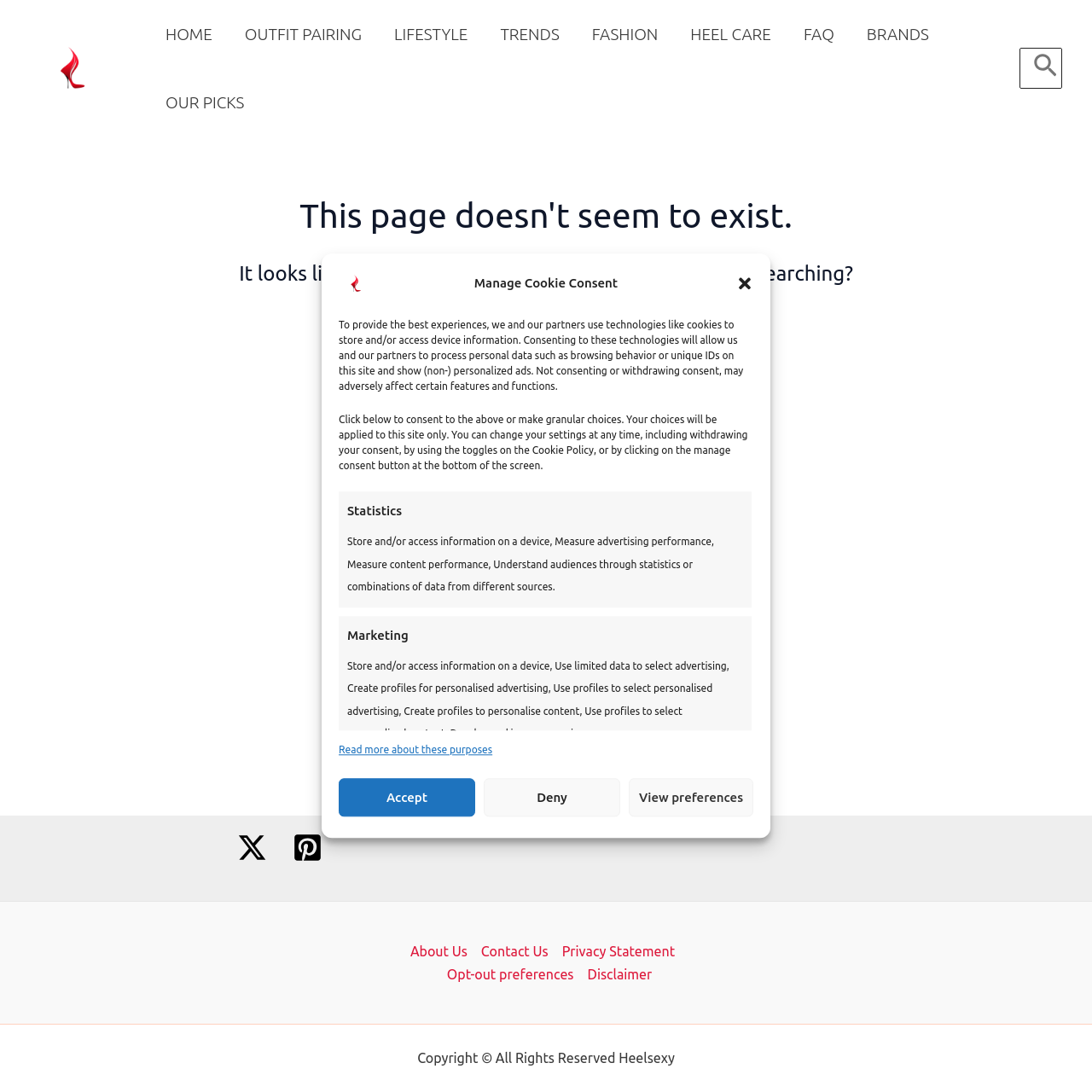Determine the webpage's heading and output its text content.

This page doesn't seem to exist.